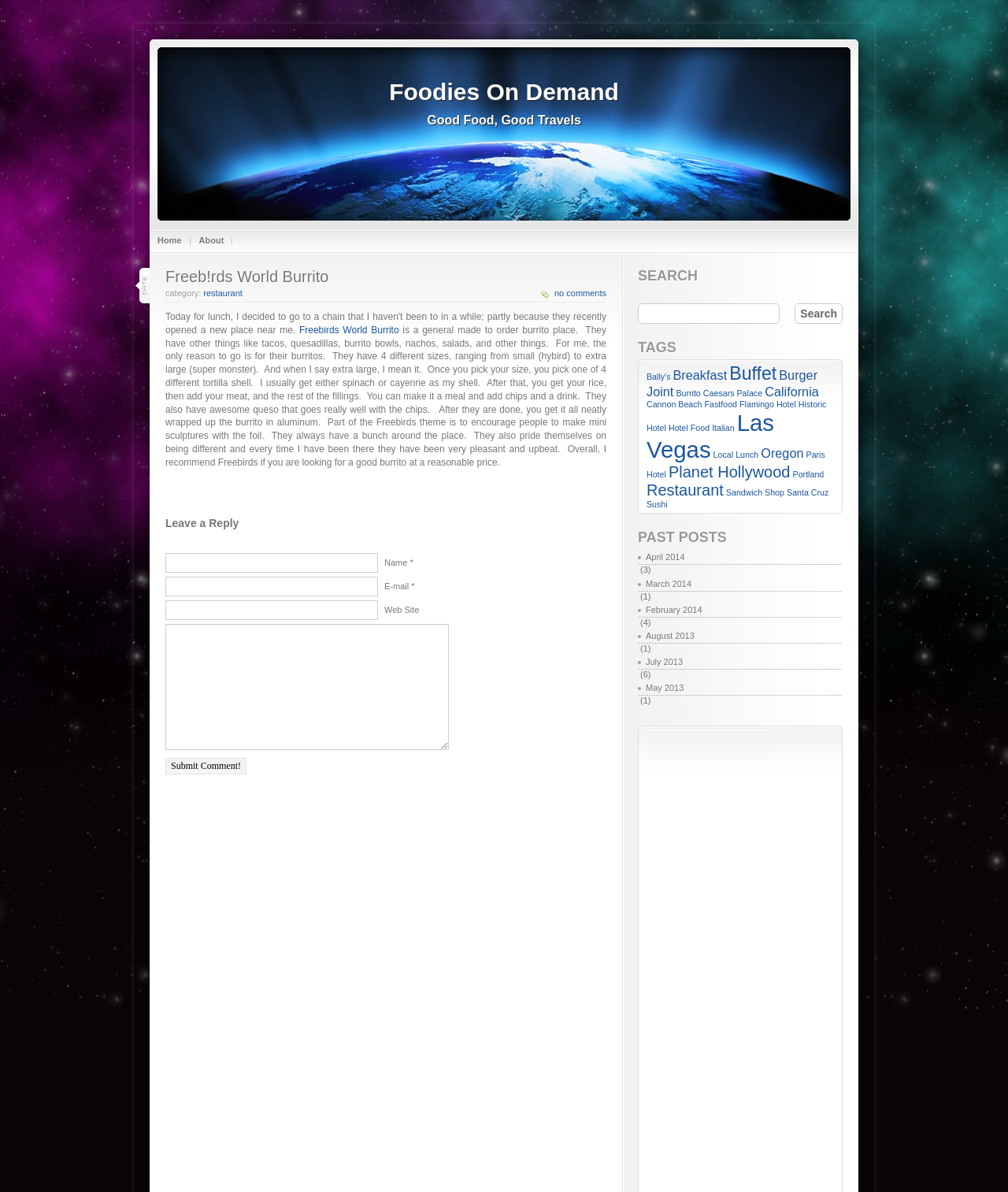Using the element description provided, determine the bounding box coordinates in the format (top-left x, top-left y, bottom-right x, bottom-right y). Ensure that all values are floating point numbers between 0 and 1. Element description: Foodies On Demand

[0.188, 0.066, 0.812, 0.089]